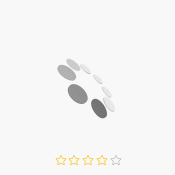Answer the question using only one word or a concise phrase: How many stars are filled in gold?

Three